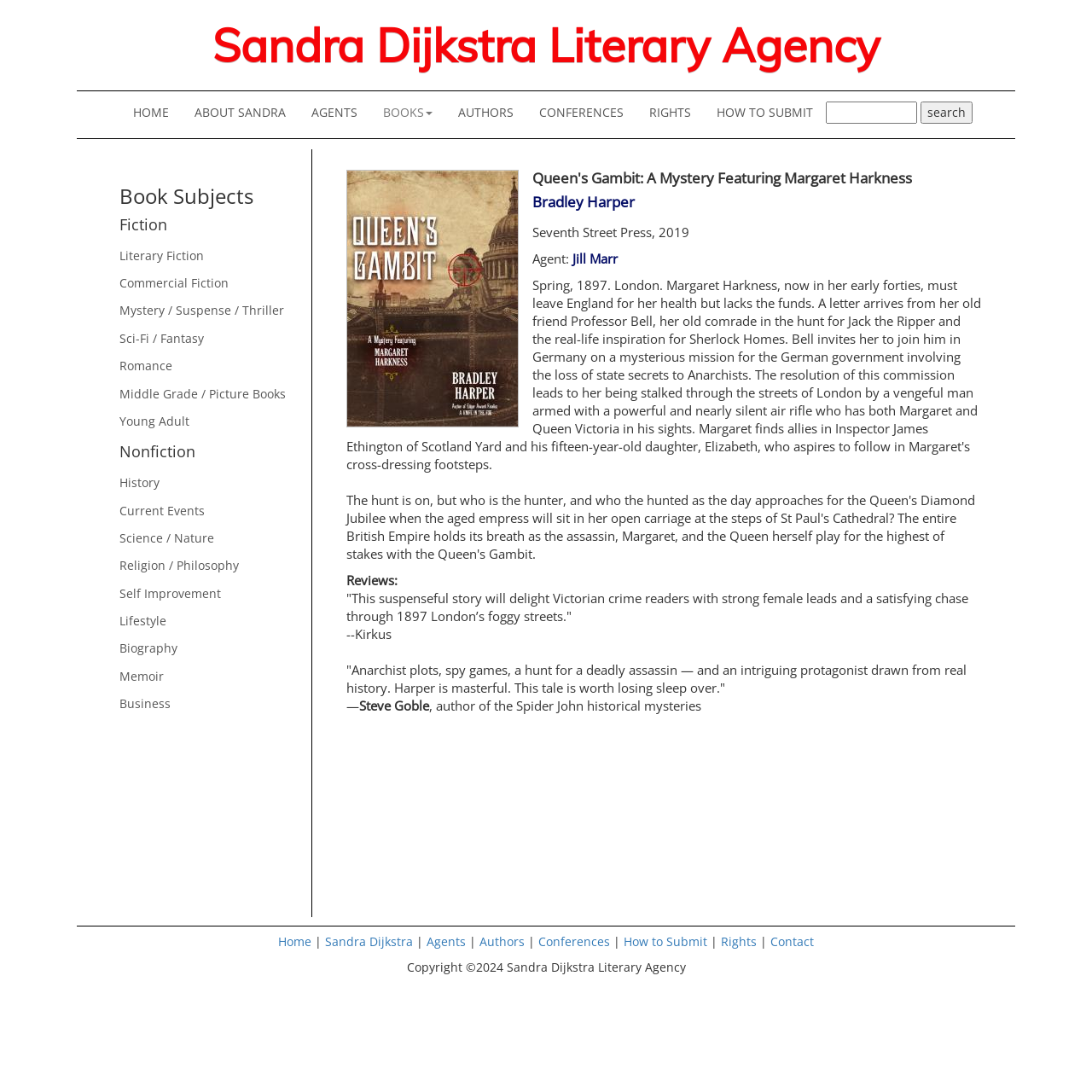Explain the contents of the webpage comprehensively.

The webpage is for the Sandra Dijkstra Literary Agency, a premier agency for authors on the West Coast. At the top, there is a navigation menu with seven links: HOME, ABOUT SANDRA, AGENTS, BOOKS, AUTHORS, CONFERENCES, and HOW TO SUBMIT. Below the menu, there is a search bar with a textbox and a search button.

On the left side, there is a list of book subjects categorized into Fiction and Nonfiction. Under Fiction, there are seven links: Literary Fiction, Commercial Fiction, Mystery / Suspense / Thriller, Sci-Fi / Fantasy, Romance, Middle Grade / Picture Books, and Young Adult. Under Nonfiction, there are ten links: History, Current Events, Science / Nature, Religion / Philosophy, Self Improvement, Lifestyle, Biography, Memoir, Business, and others.

On the right side, there is an image, and below it, there is information about a book, including the author's name, Bradley Harper, and the publisher, Seventh Street Press. There are also two reviews of the book, one from Kirkus and the other from Steve Goble, author of the Spider John historical mysteries.

At the bottom of the page, there is a footer with links to Home, Sandra Dijkstra, Agents, Authors, Conferences, How to Submit, Rights, and Contact, separated by vertical lines. There is also a copyright notice stating "Copyright ©2024 Sandra Dijkstra Literary Agency".